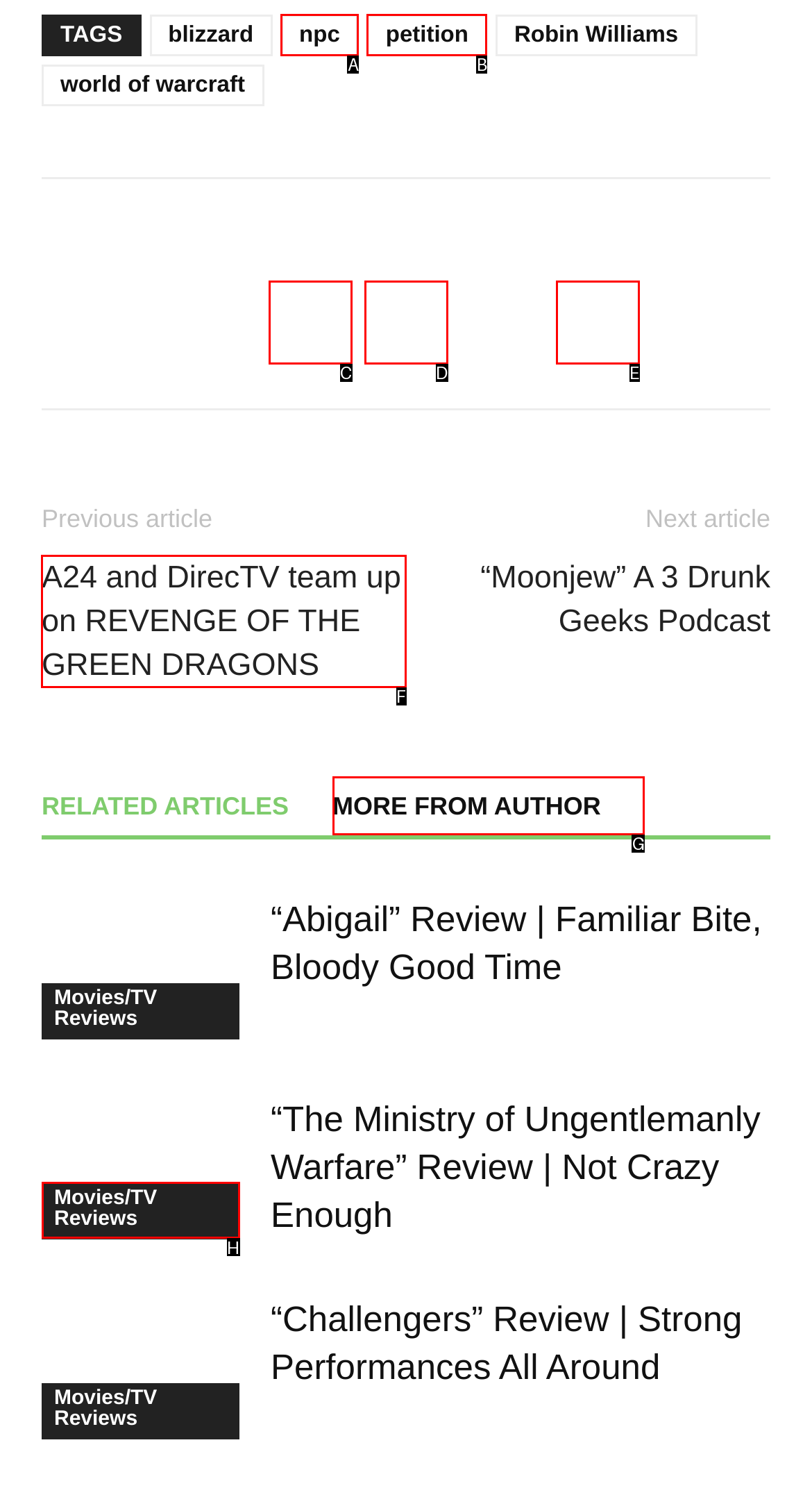Tell me which one HTML element you should click to complete the following task: view the article about REVENGE OF THE GREEN DRAGONS
Answer with the option's letter from the given choices directly.

F